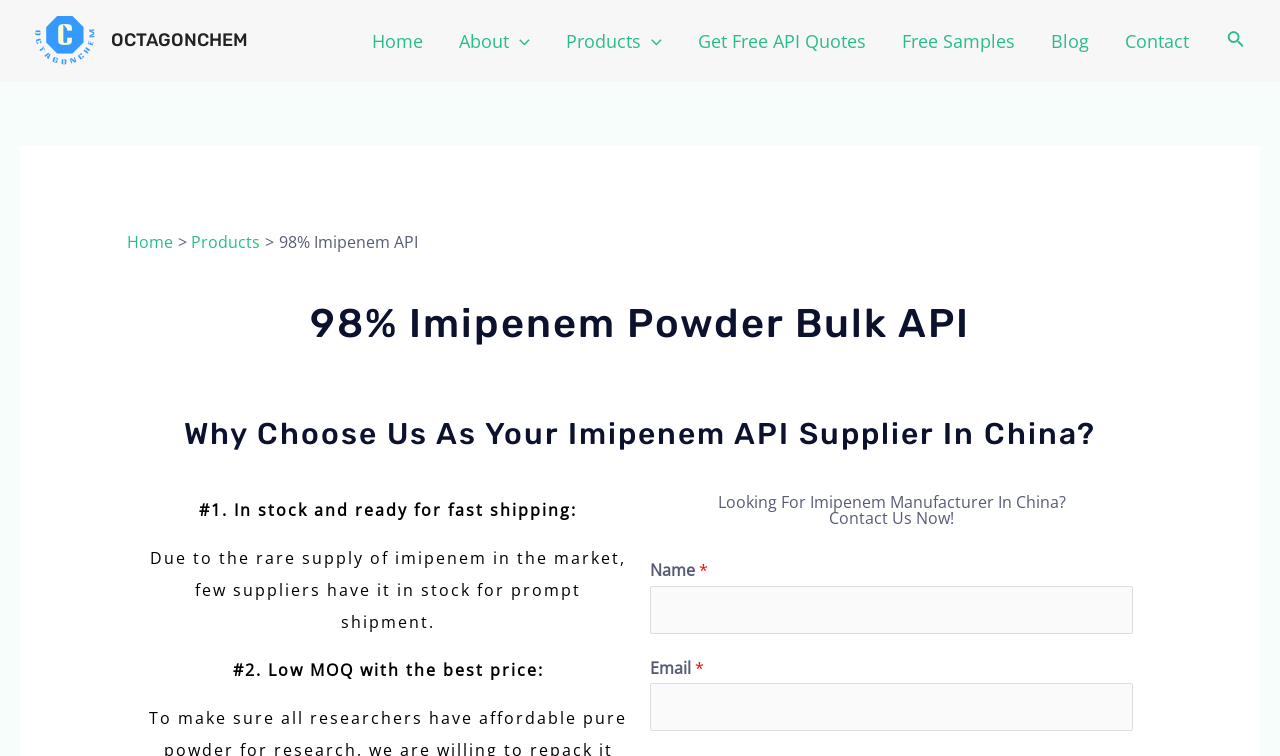Reply to the question with a brief word or phrase: What is required to contact the company?

Name and Email